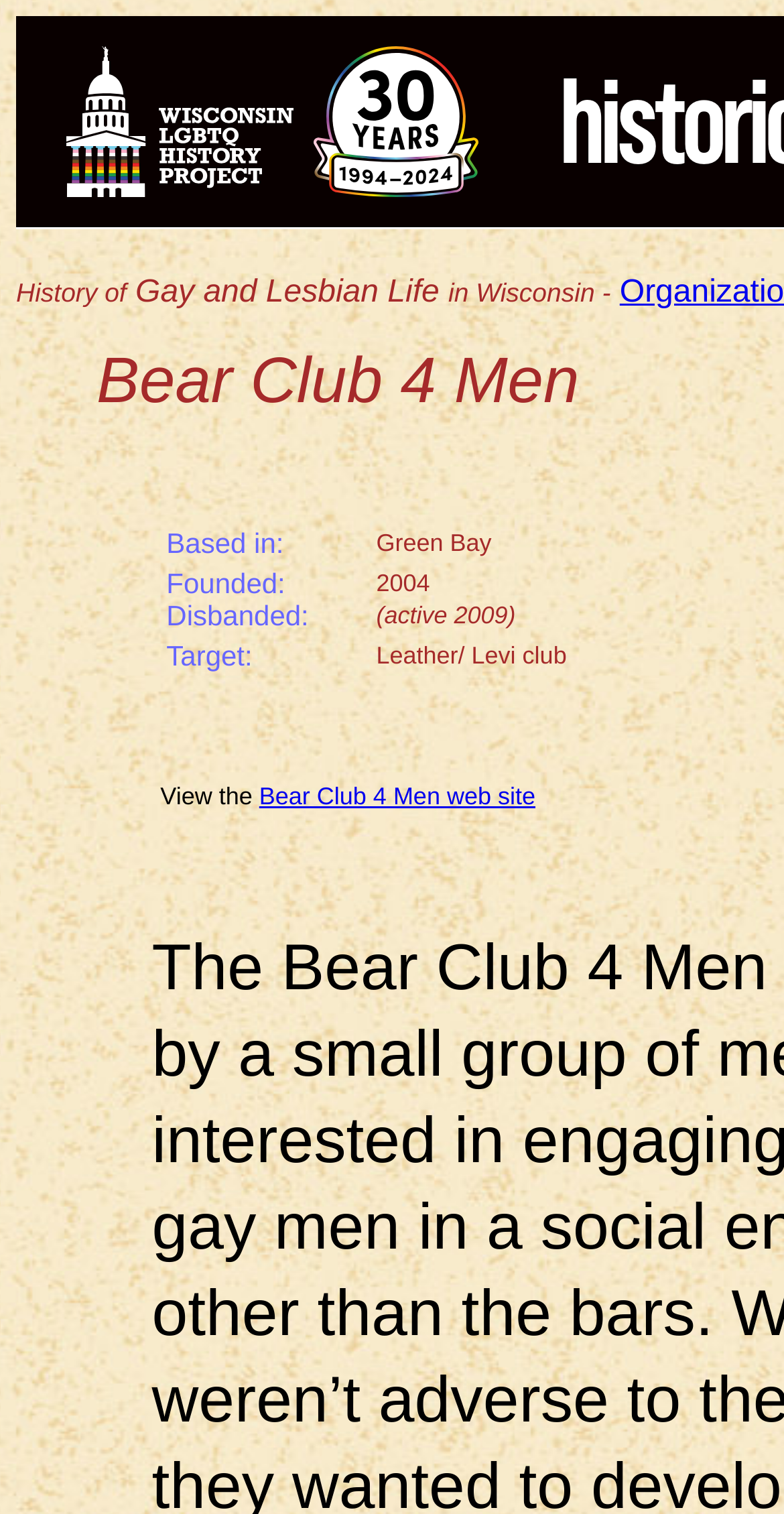Is there a project related to Wisconsin LGBTQ?
Provide a detailed and well-explained answer to the question.

There is a project related to Wisconsin LGBTQ, which can be found in the link element with bounding box coordinates [0.085, 0.113, 0.636, 0.135], with the text 'Wisconsin LGBTQ History Project'.